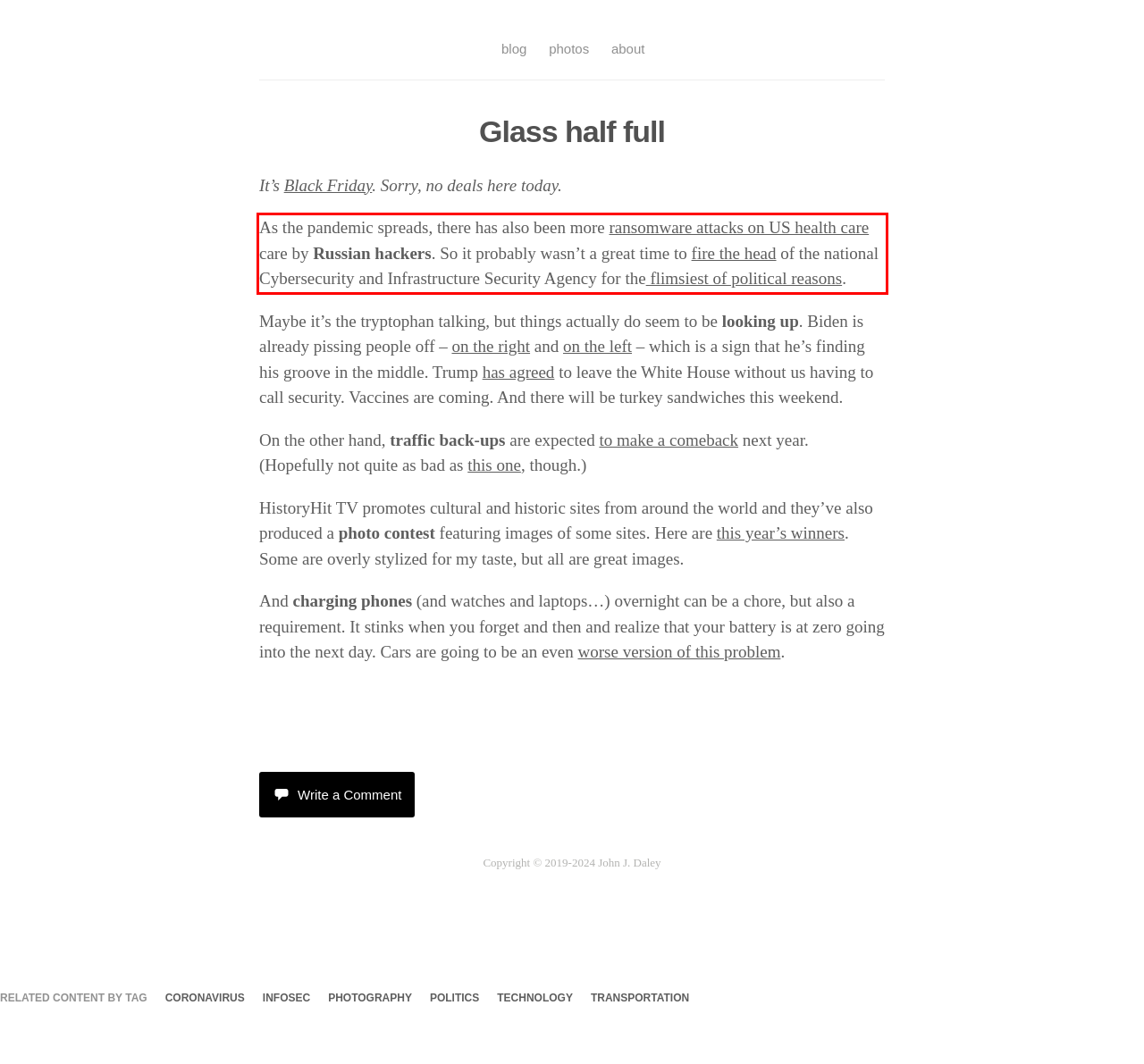Given a webpage screenshot with a red bounding box, perform OCR to read and deliver the text enclosed by the red bounding box.

As the pandemic spreads, there has also been more ransomware attacks on US health care care by Russian hackers. So it probably wasn’t a great time to fire the head of the national Cybersecurity and Infrastructure Security Agency for the flimsiest of political reasons.